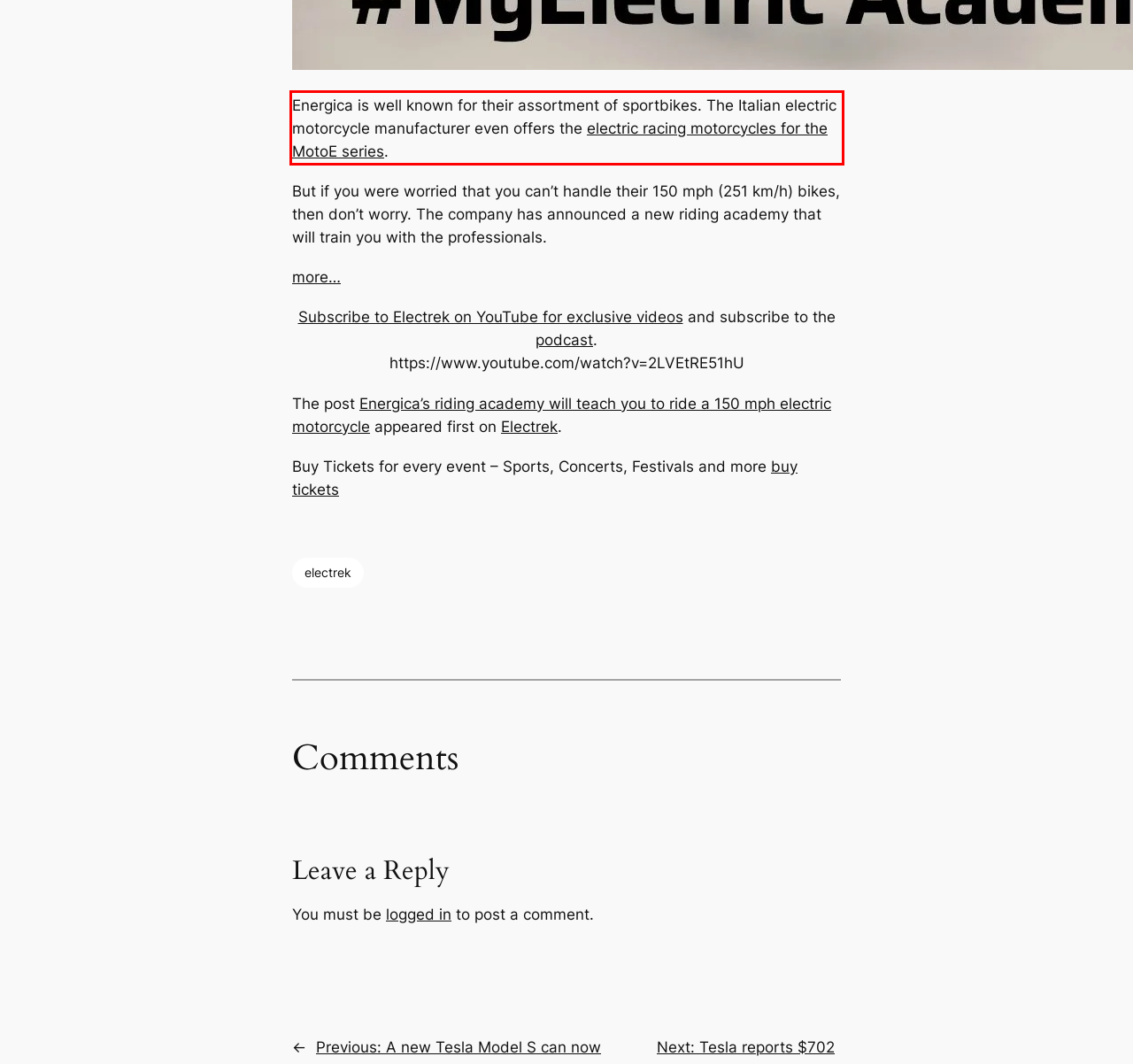Please examine the webpage screenshot and extract the text within the red bounding box using OCR.

Energica is well known for their assortment of sportbikes. The Italian electric motorcycle manufacturer even offers the electric racing motorcycles for the MotoE series.